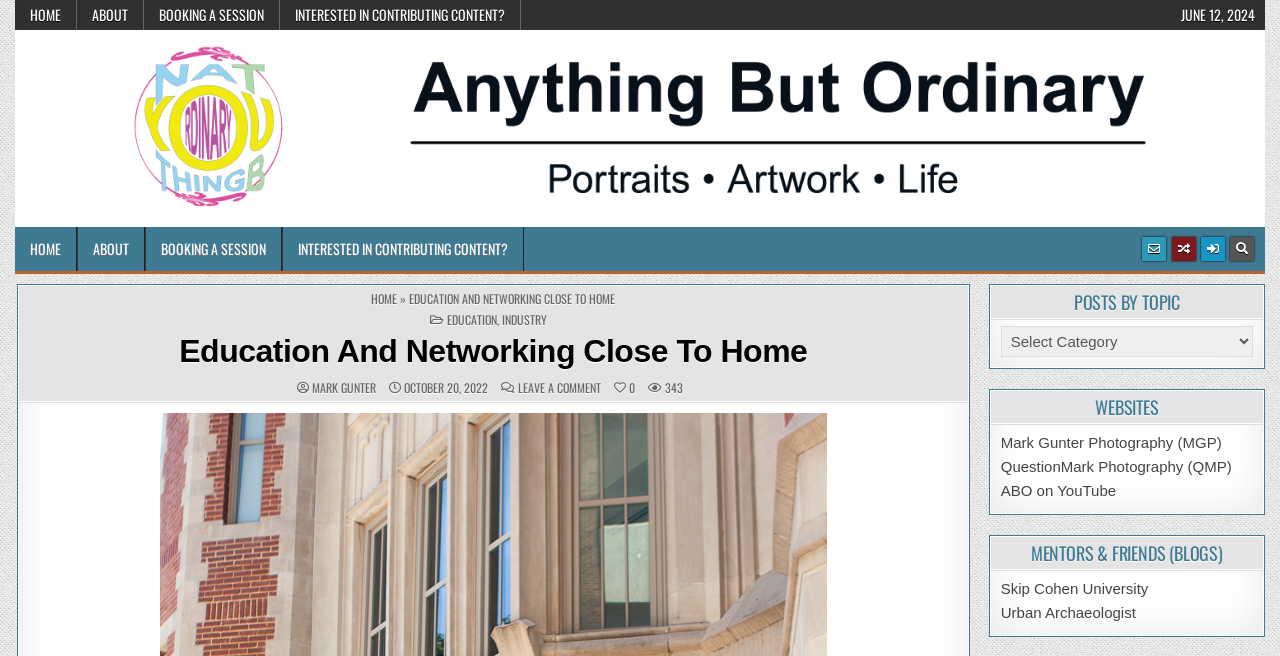What is the date of the current post?
Please answer the question with as much detail as possible using the screenshot.

The date of the current post can be found at the top right corner of the webpage, which is 'JUNE 12, 2024'.